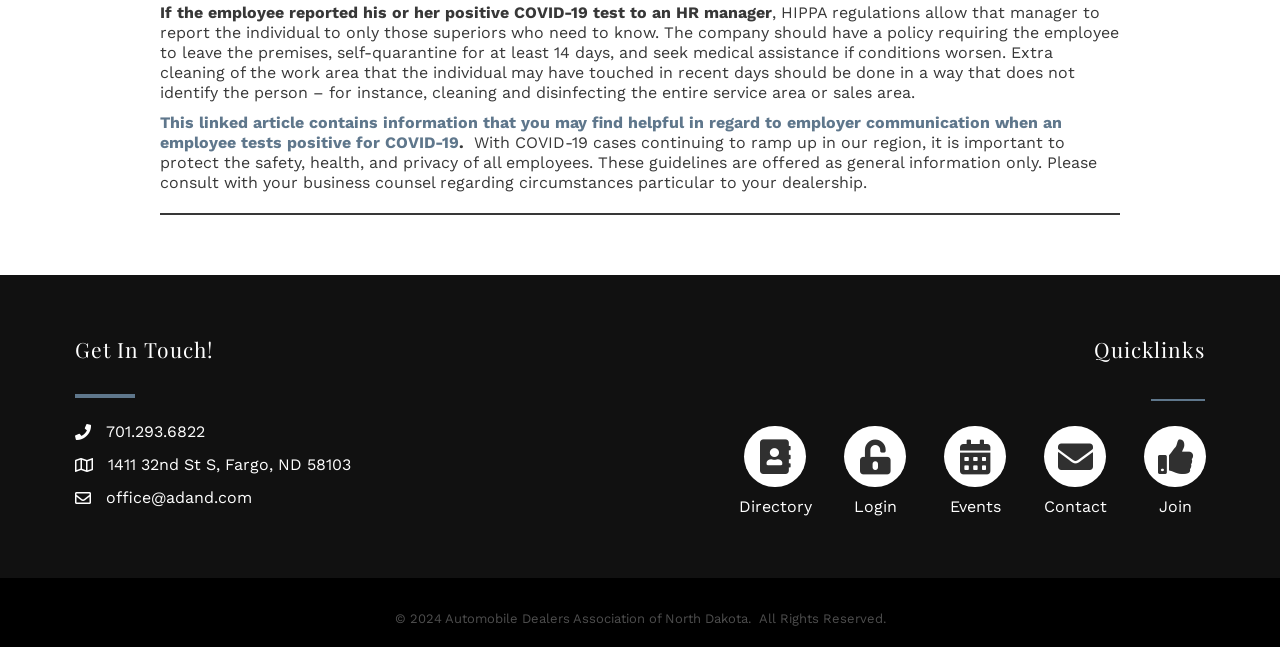Identify and provide the bounding box coordinates of the UI element described: "Contact". The coordinates should be formatted as [left, top, right, bottom], with each number being a float between 0 and 1.

[0.808, 0.643, 0.872, 0.799]